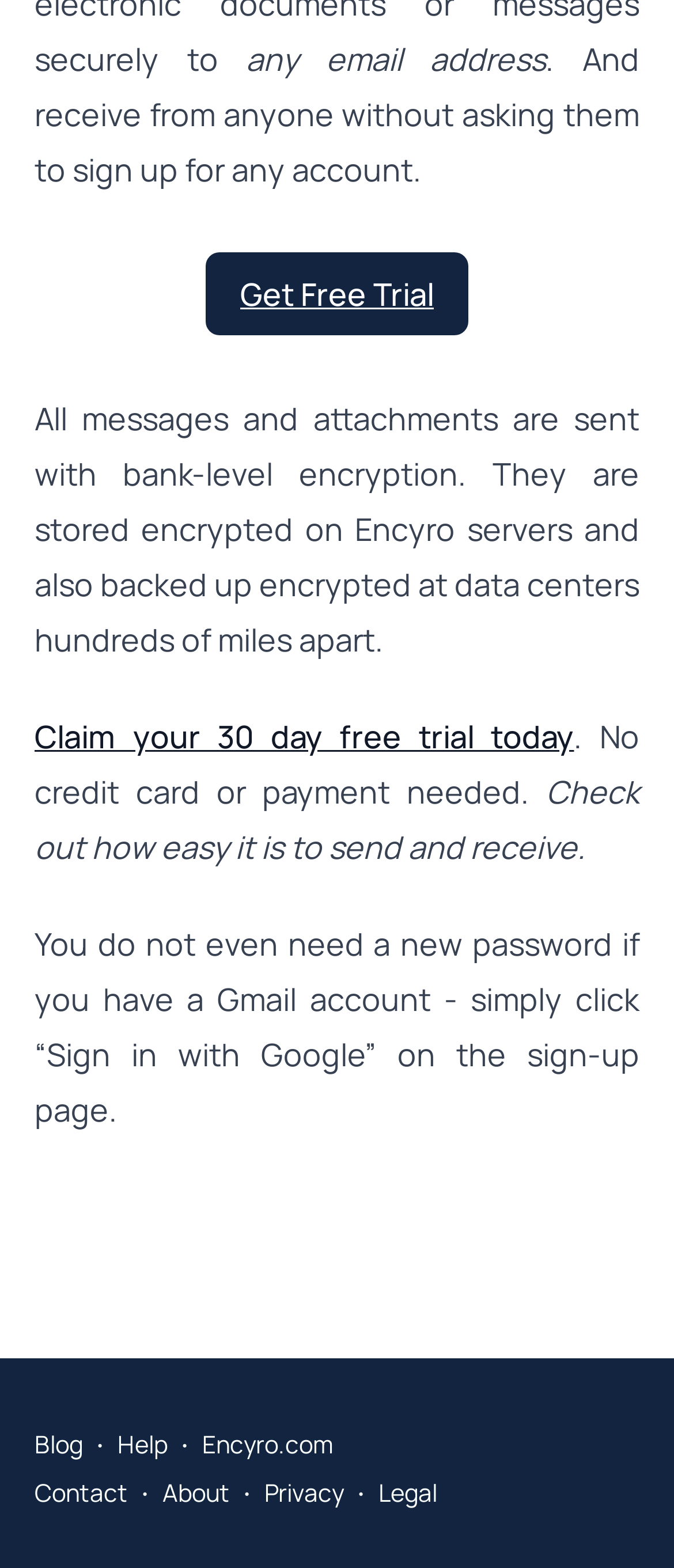Identify the bounding box coordinates of the specific part of the webpage to click to complete this instruction: "Click Claim your 30 day free trial today".

[0.051, 0.456, 0.852, 0.483]